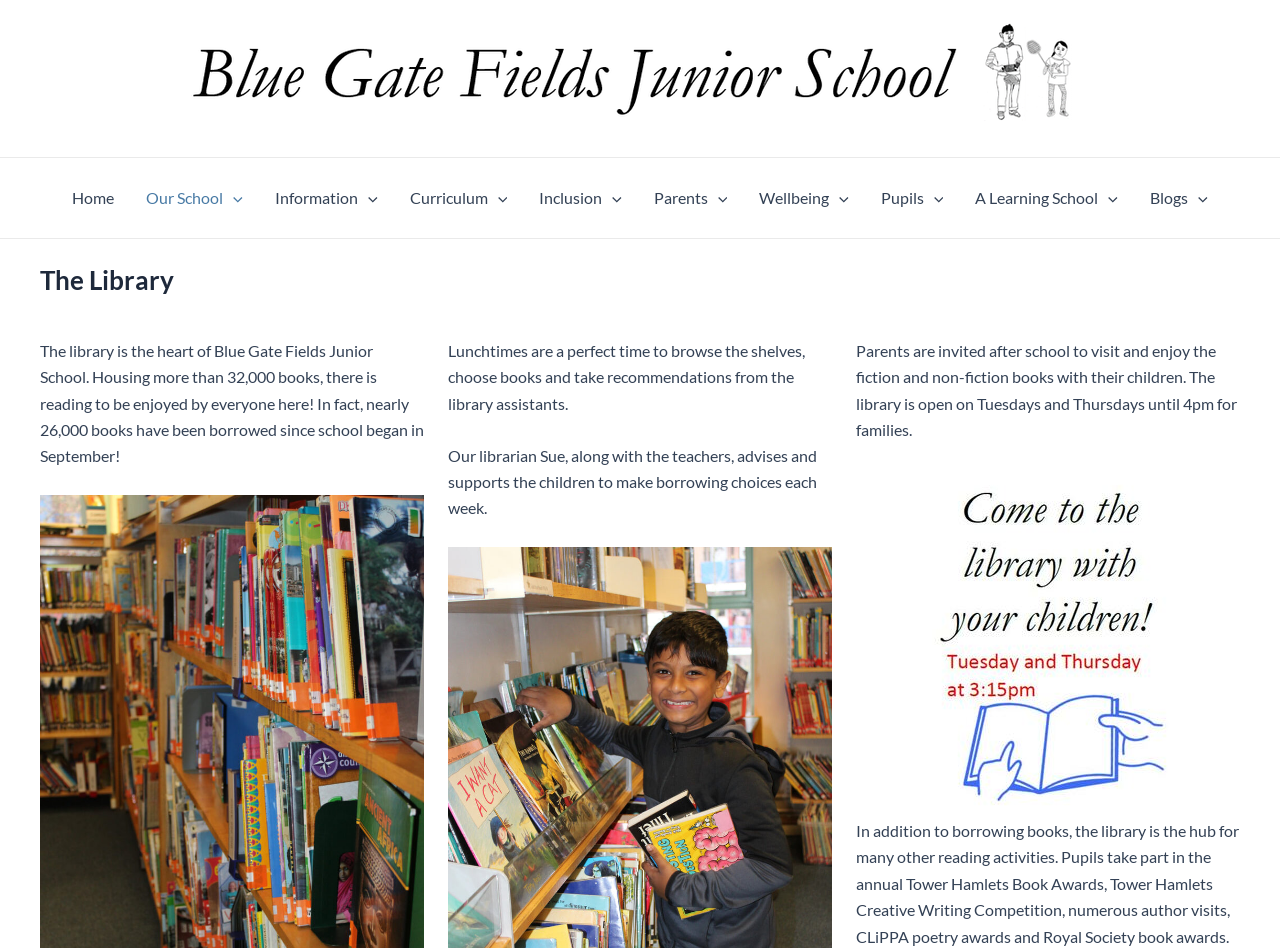What is the library open for on Tuesdays and Thursdays?
Look at the image and provide a short answer using one word or a phrase.

For families